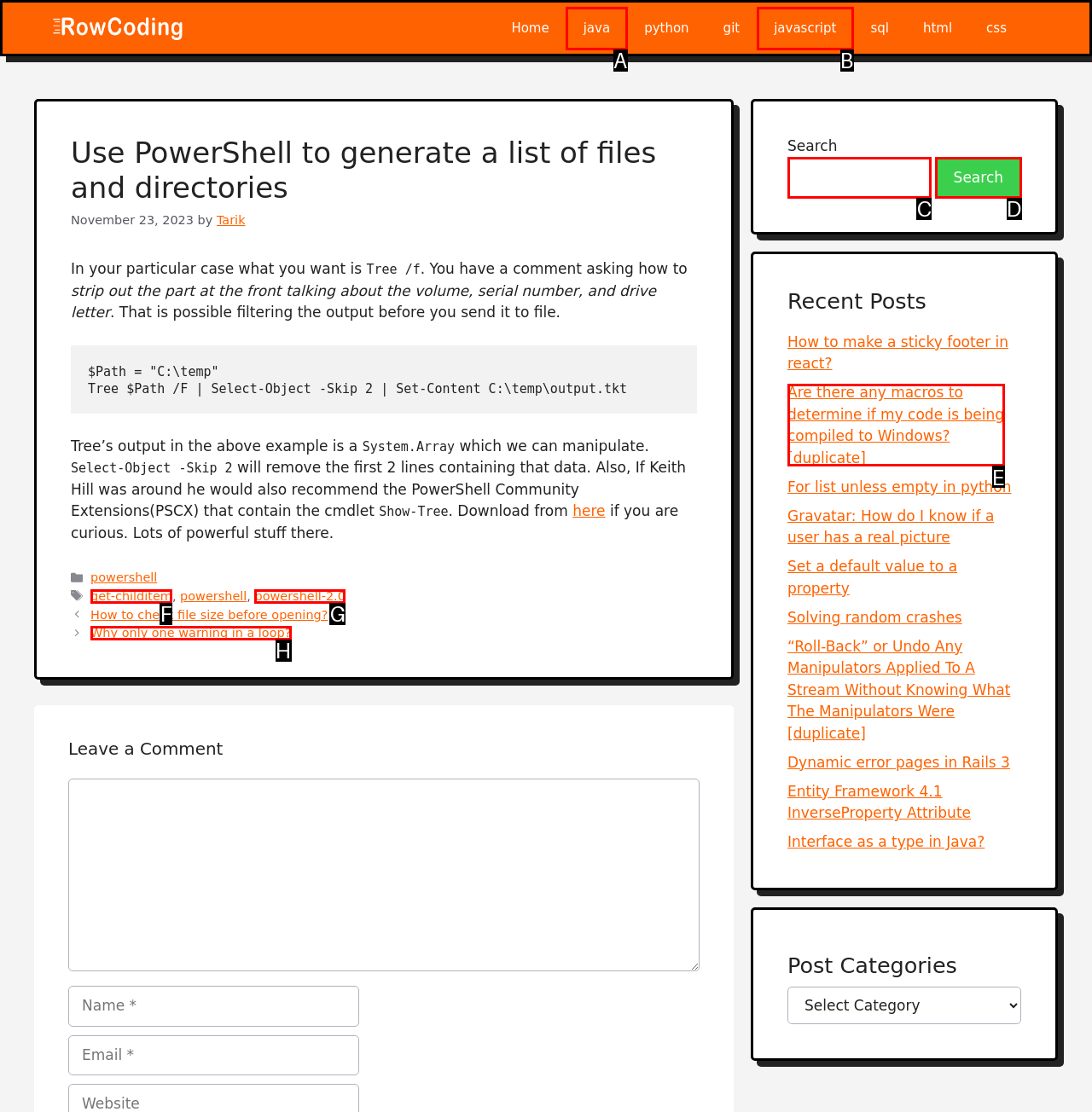Match the element description: Timelines Spoilers to the correct HTML element. Answer with the letter of the selected option.

None